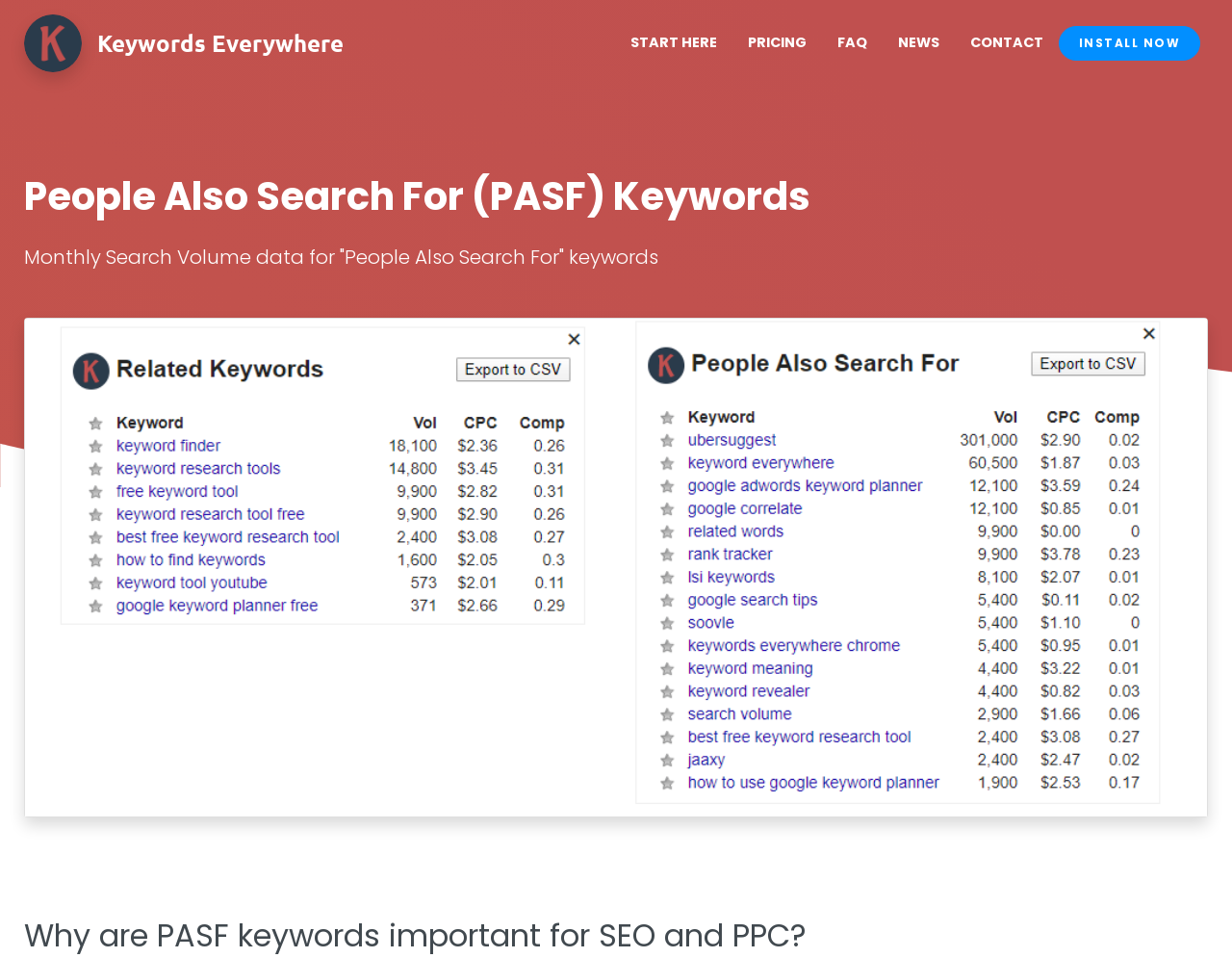Carefully observe the image and respond to the question with a detailed answer:
What is the position of the 'INSTALL NOW' link on the webpage?

The question is asking about the position of the 'INSTALL NOW' link on the webpage. By analyzing the bounding box coordinates of the 'INSTALL NOW' link, we can see that it has the highest x2 value, which suggests that it is positioned at the rightmost part of the webpage.